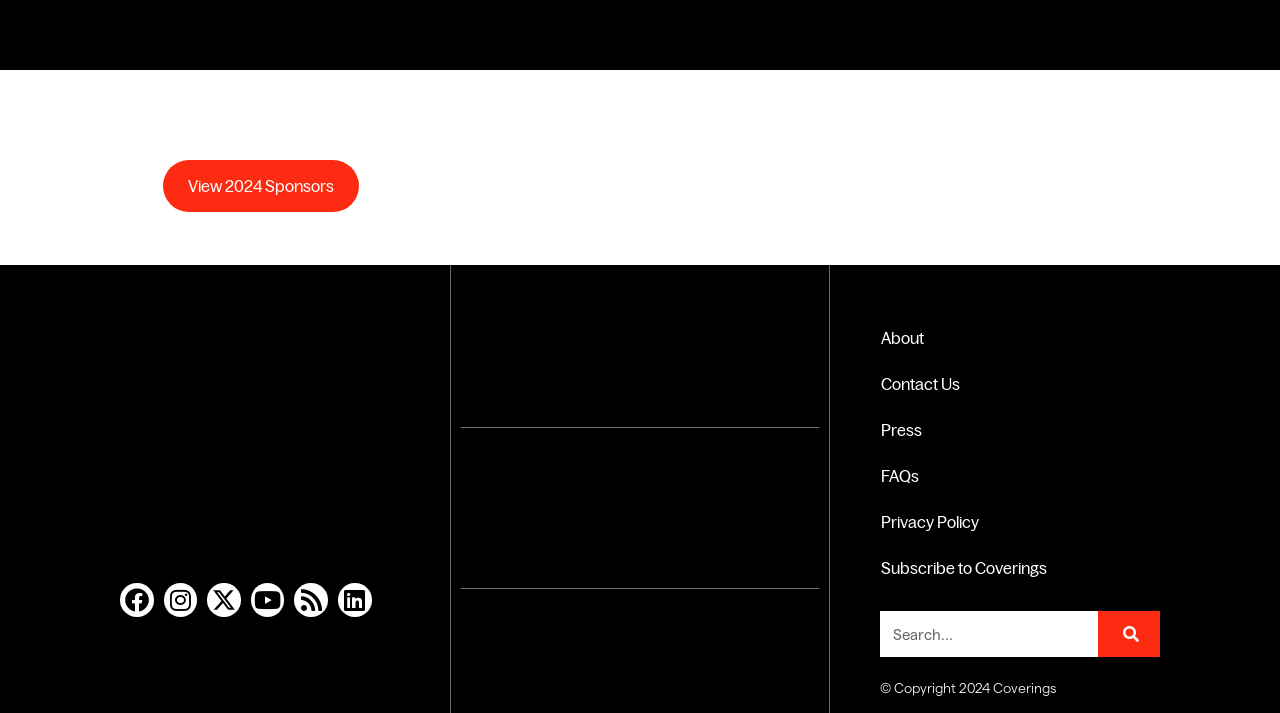Please identify the bounding box coordinates of the element that needs to be clicked to execute the following command: "Check terminal information". Provide the bounding box using four float numbers between 0 and 1, formatted as [left, top, right, bottom].

None